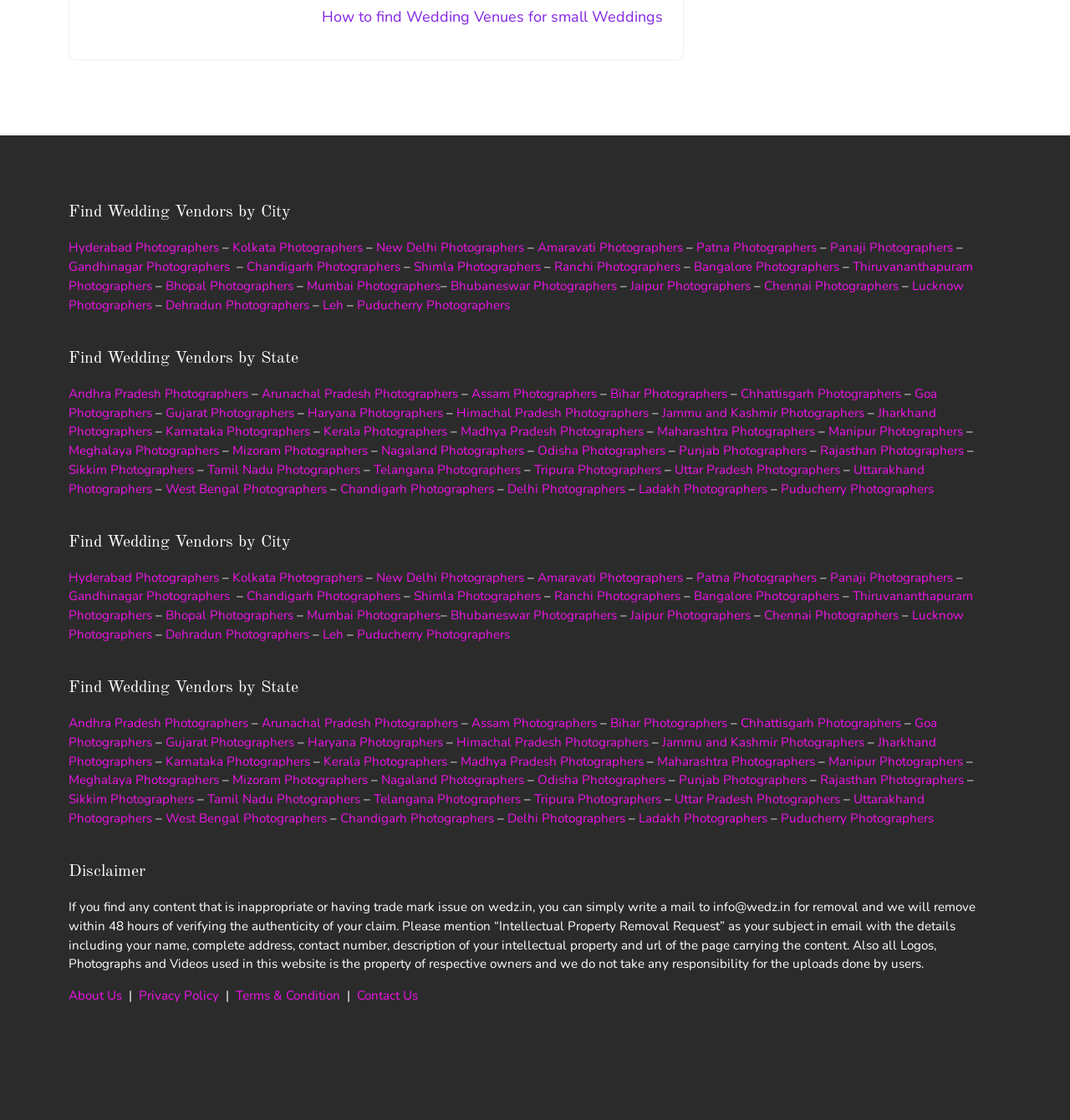Determine the bounding box coordinates of the section I need to click to execute the following instruction: "Check hotels in Adairsville". Provide the coordinates as four float numbers between 0 and 1, i.e., [left, top, right, bottom].

None